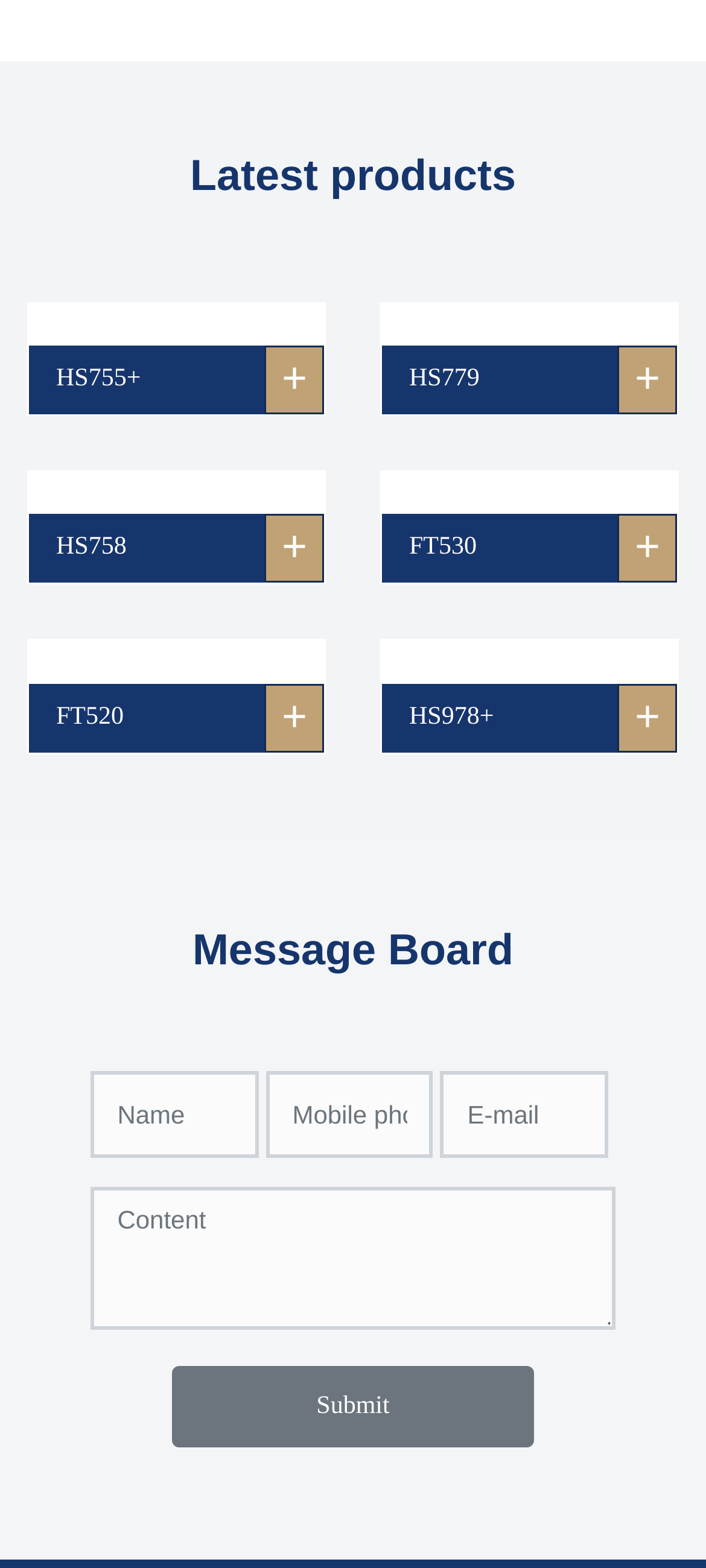What is the text above the first product link?
Relying on the image, give a concise answer in one word or a brief phrase.

Latest products